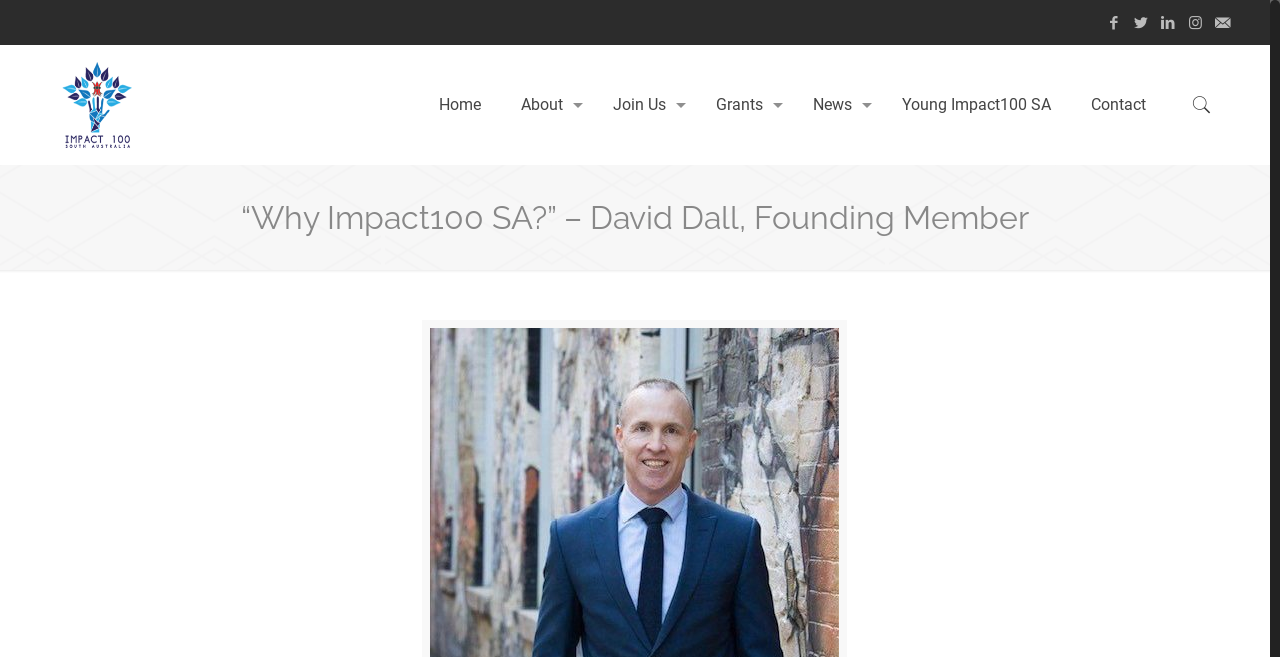How many social media links are there?
Using the visual information from the image, give a one-word or short-phrase answer.

5